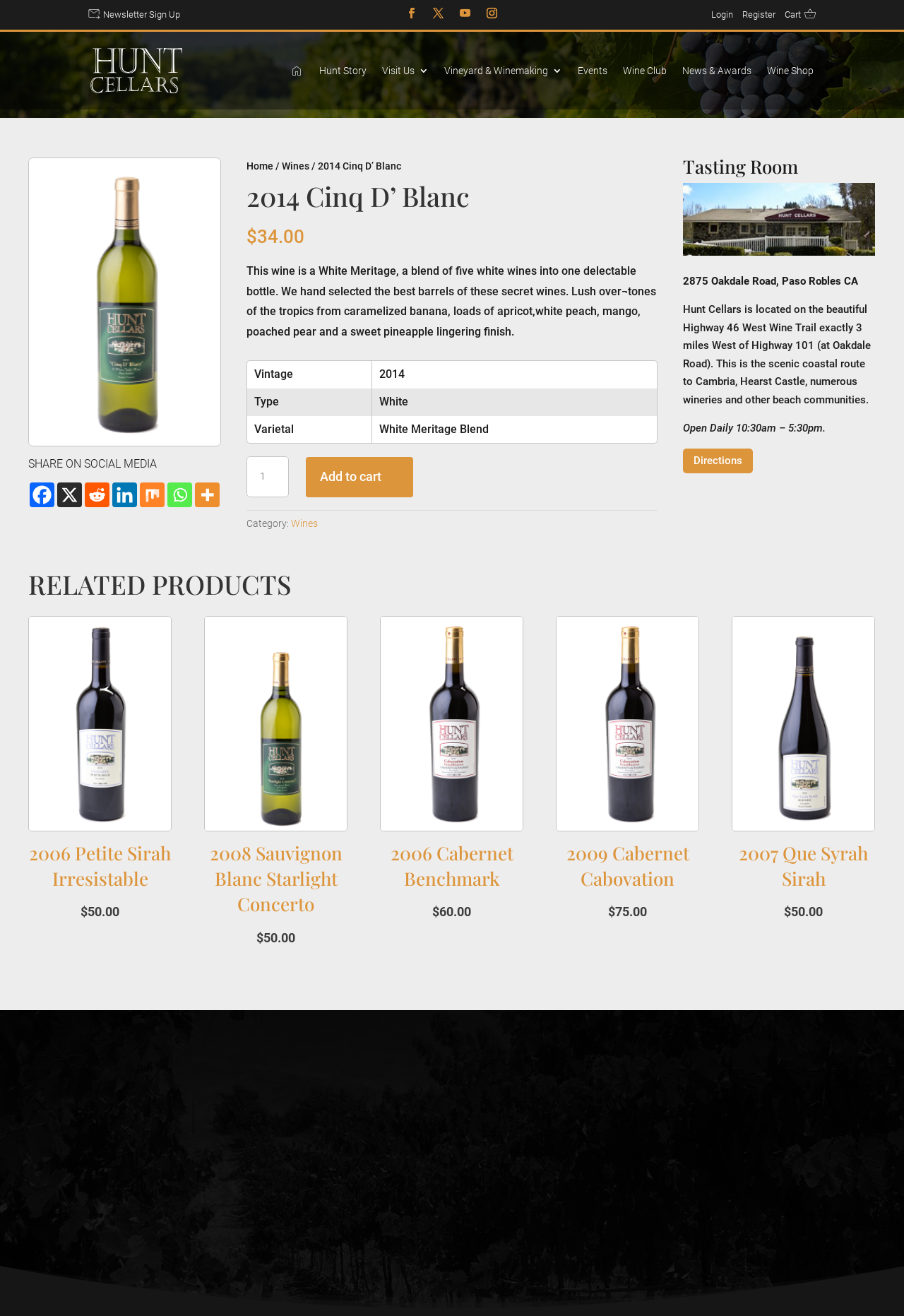Provide a brief response to the question below using a single word or phrase: 
How many related products are listed on the webpage?

5